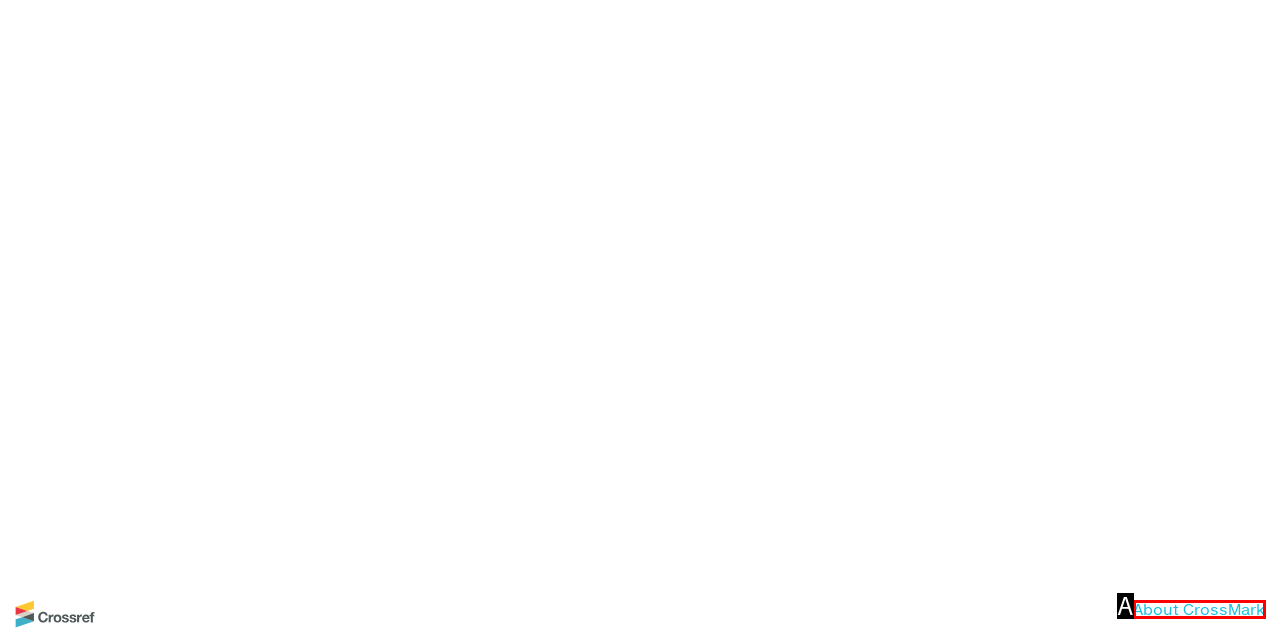Select the letter from the given choices that aligns best with the description: About CrossMark. Reply with the specific letter only.

A